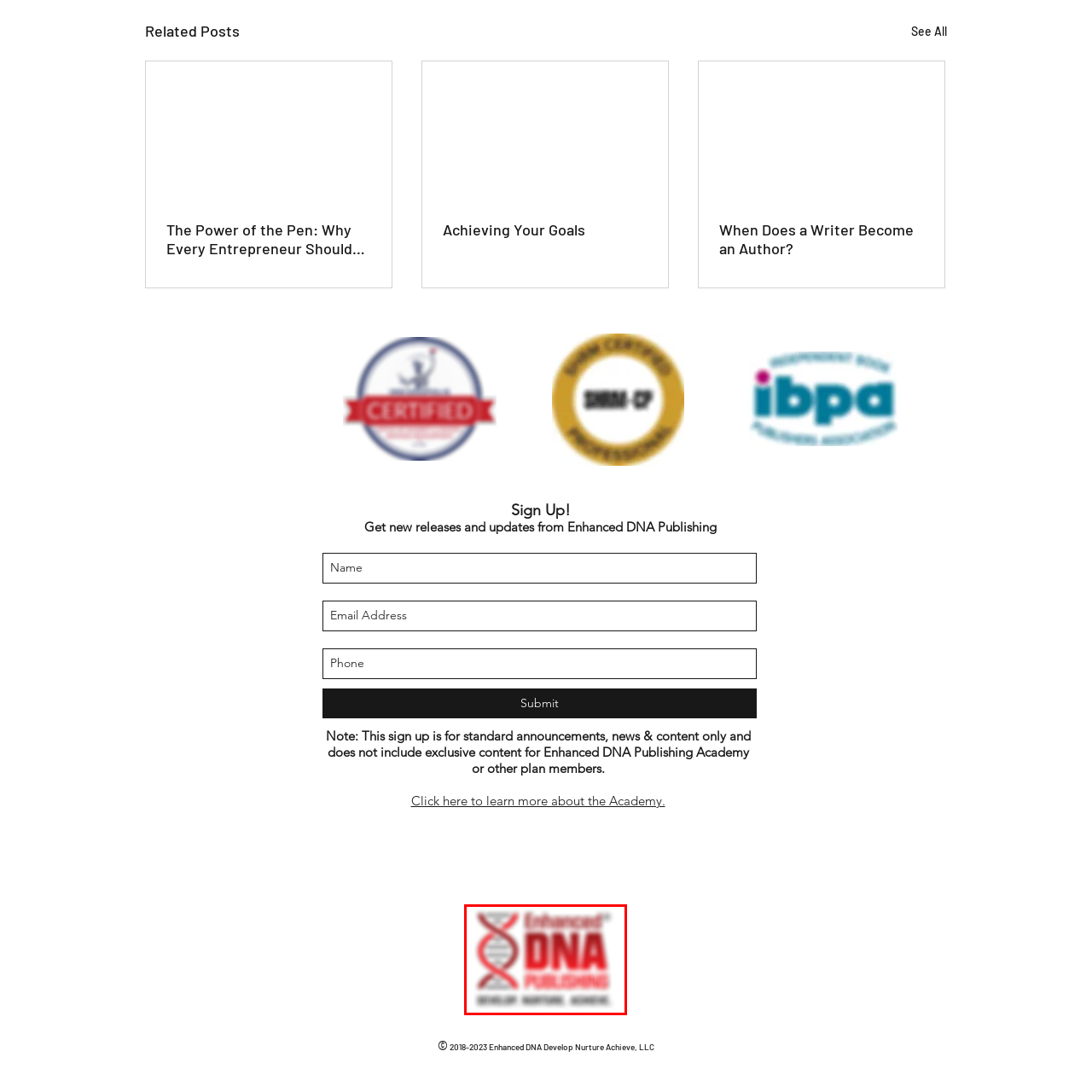How many words are in the company's slogan?
Analyze the image inside the red bounding box and provide a one-word or short-phrase answer to the question.

3